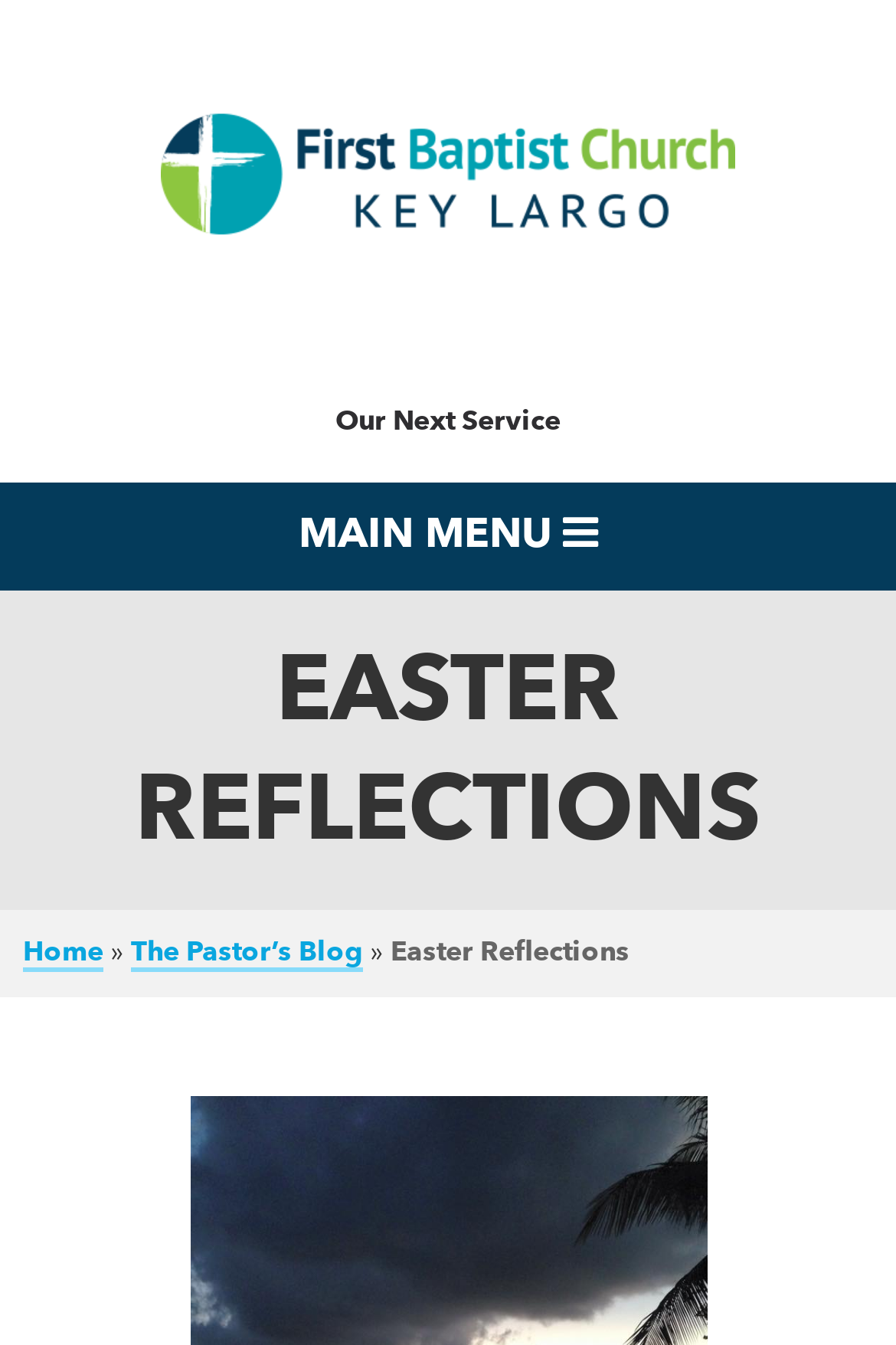What is the name of the church?
Using the image as a reference, deliver a detailed and thorough answer to the question.

I determined the answer by looking at the root element 'Easter Reflections - First Baptist Church of Key Largo, FL', which suggests that the webpage is related to a church, and the name of the church is First Baptist Church of Key Largo, FL.